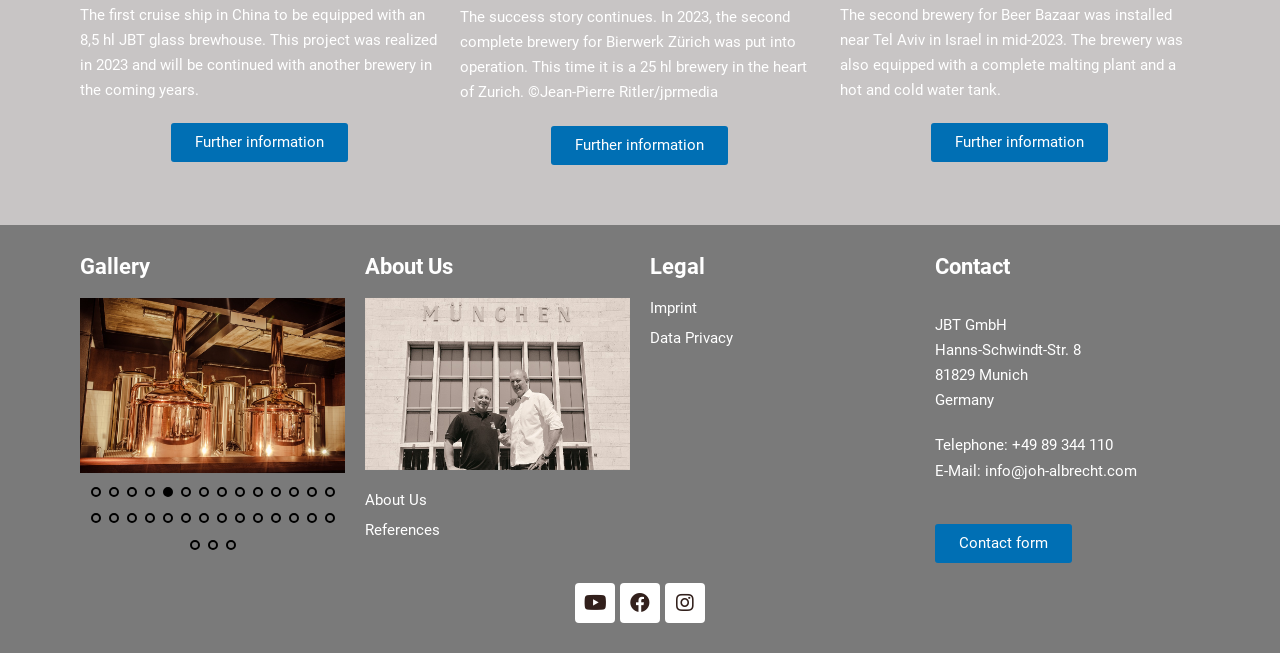Determine the bounding box coordinates of the clickable element necessary to fulfill the instruction: "Go to the 'Home' page". Provide the coordinates as four float numbers within the 0 to 1 range, i.e., [left, top, right, bottom].

None